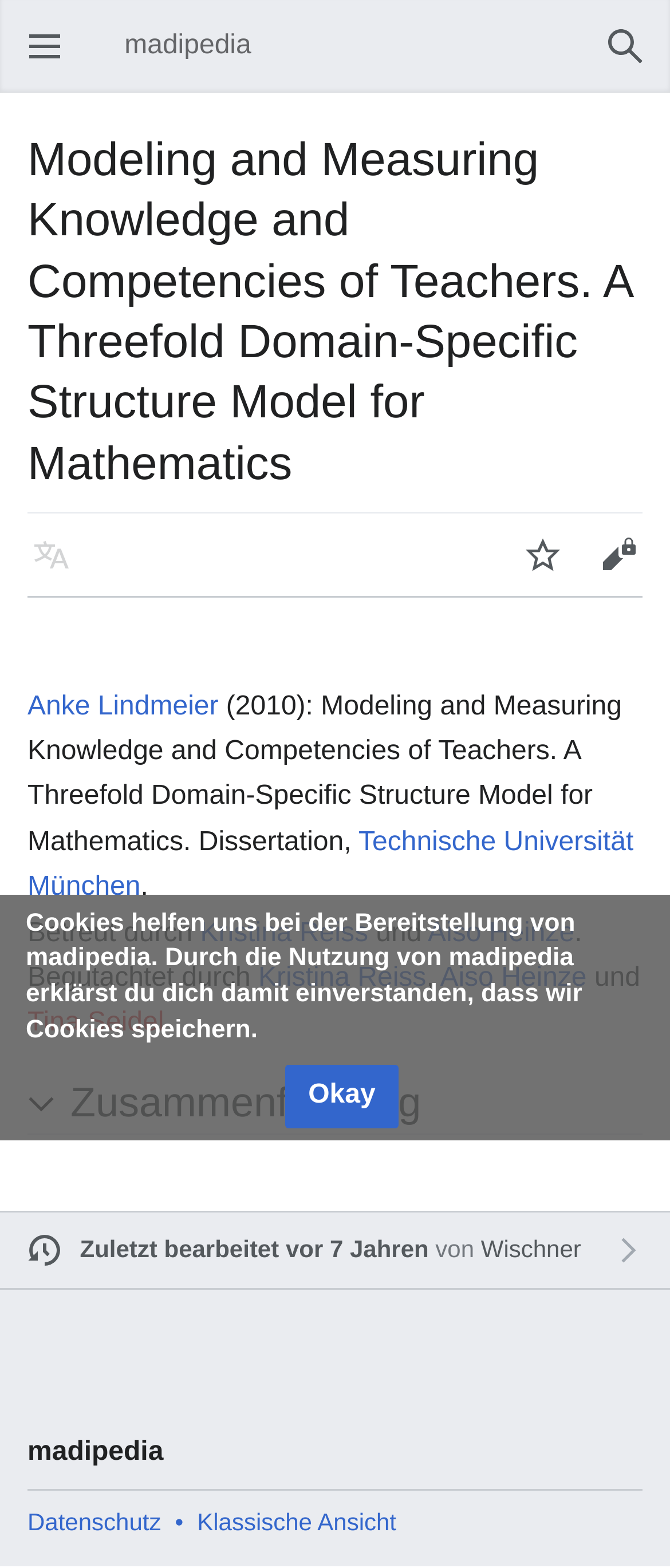Given the element description: "Datenschutz", predict the bounding box coordinates of the UI element it refers to, using four float numbers between 0 and 1, i.e., [left, top, right, bottom].

[0.041, 0.962, 0.241, 0.979]